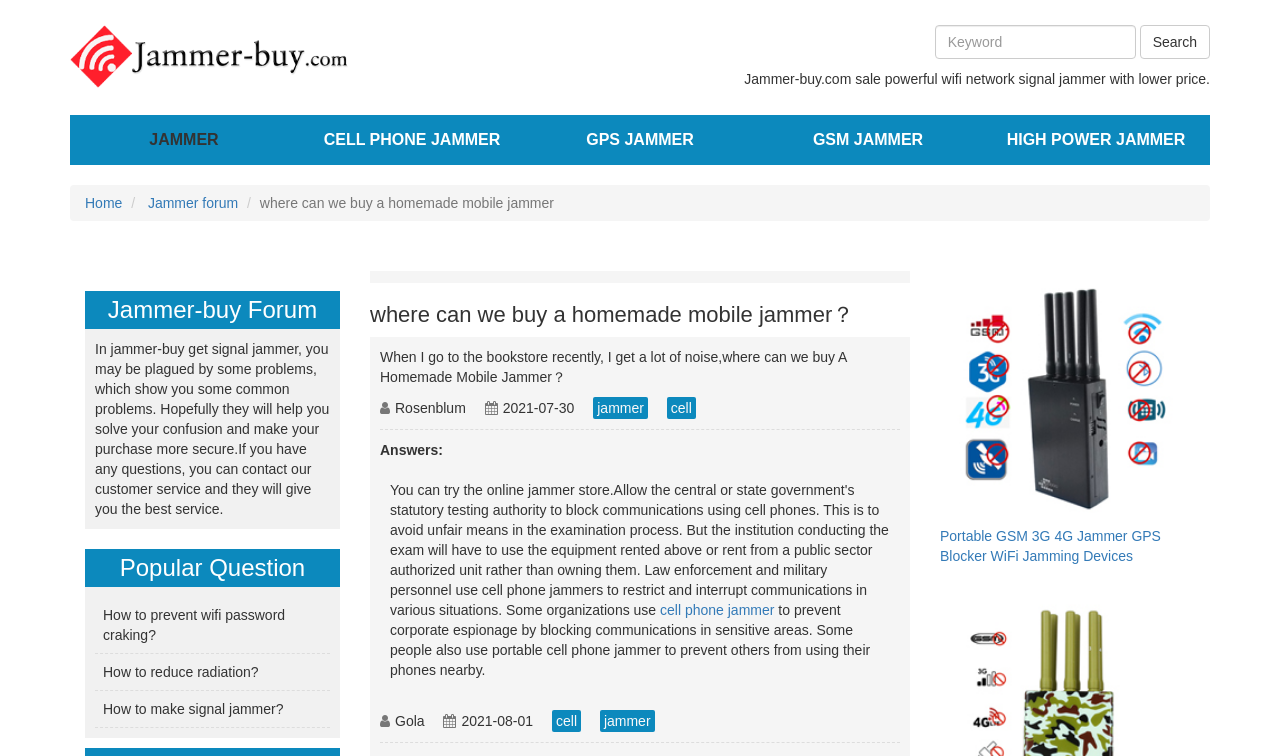Offer an in-depth caption of the entire webpage.

This webpage is about A Homemade Mobile Jammer, which can help block signals. At the top, there is a link to "wifi signal jammers" accompanied by an image, and a search box with a "Search" button next to it. Below this, there is a brief description of Jammer-buy.com, which sells powerful wifi network signal jammers at a lower price.

On the left side, there are several links to different types of jammers, including JAMMER, CELL PHONE JAMMER, GPS JAMMER, GSM JAMMER, and HIGH POWER JAMMER. Below these links, there are two more links to "Home" and "Jammer forum".

The main content of the webpage is divided into several sections. The first section is titled "Jammer-buy Forum" and discusses common problems people may encounter when buying signal jammers. The second section is titled "Popular Question" and provides links to answers to questions such as "How to prevent wifi password cracking?", "How to reduce radiation?", and "How to make signal jammer?".

The third section is titled "where can we buy a homemade mobile jammer？" and contains a question from someone who gets a lot of noise in a bookstore and wants to know where to buy a homemade mobile jammer. The answer suggests trying an online jammer store. There are also several paragraphs of text discussing the use of cell phone jammers in various situations, including in examinations, by law enforcement and military personnel, and to prevent corporate espionage.

At the bottom of the page, there is a link to a product called "5 bands portable blocker Portable GSM 3G 4G Jammer GPS Blocker WiFi Jamming Devices" accompanied by an image.